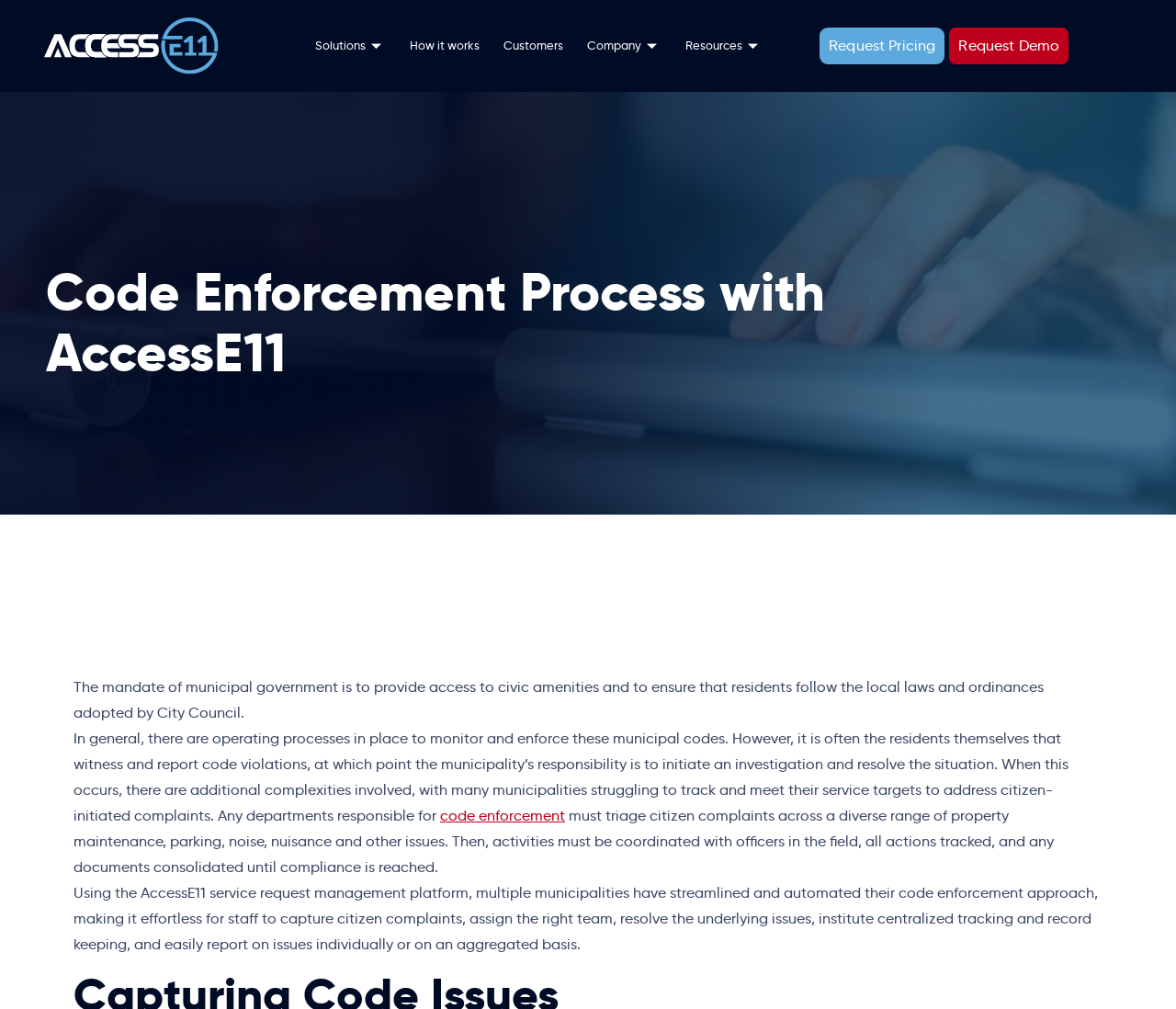Highlight the bounding box coordinates of the region I should click on to meet the following instruction: "Click on Solutions".

[0.258, 0.009, 0.338, 0.082]